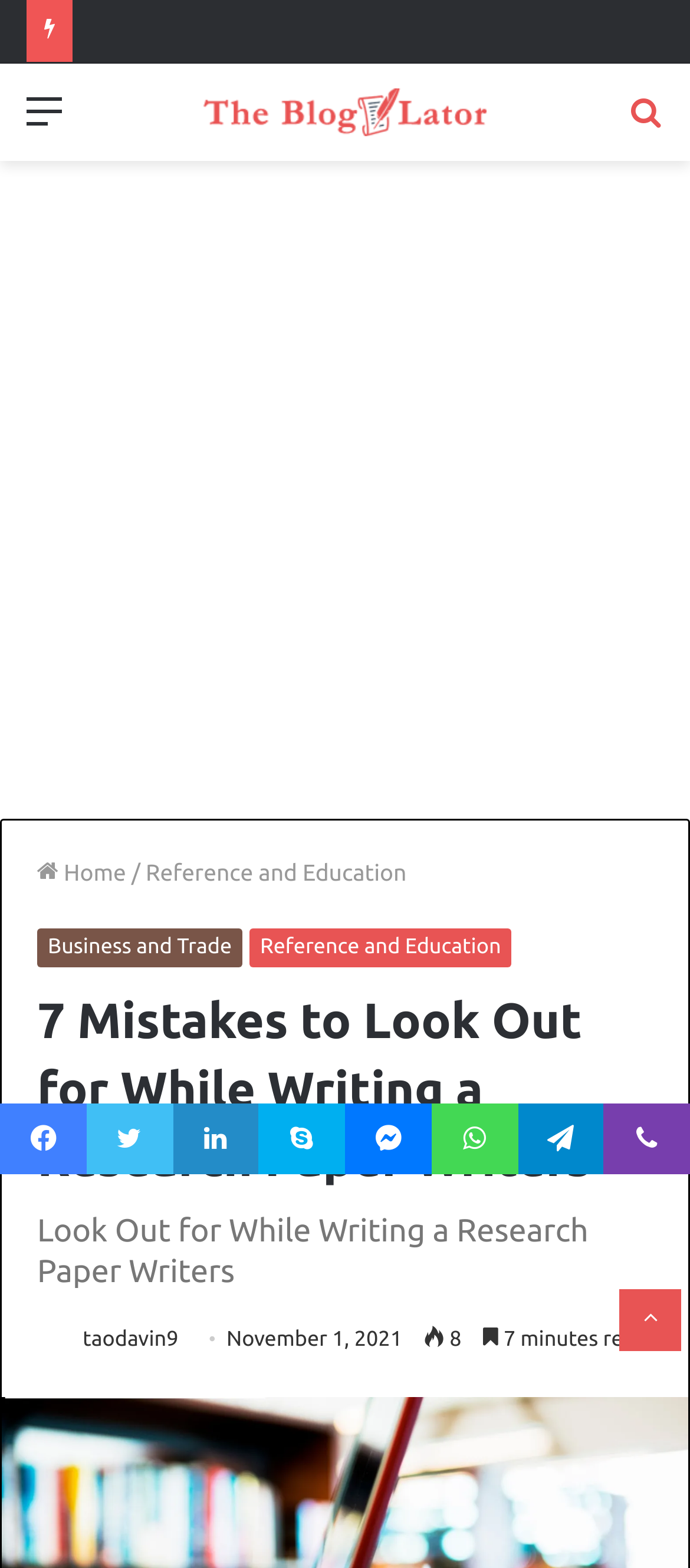Pinpoint the bounding box coordinates of the area that should be clicked to complete the following instruction: "Click on the menu". The coordinates must be given as four float numbers between 0 and 1, i.e., [left, top, right, bottom].

[0.038, 0.054, 0.09, 0.105]